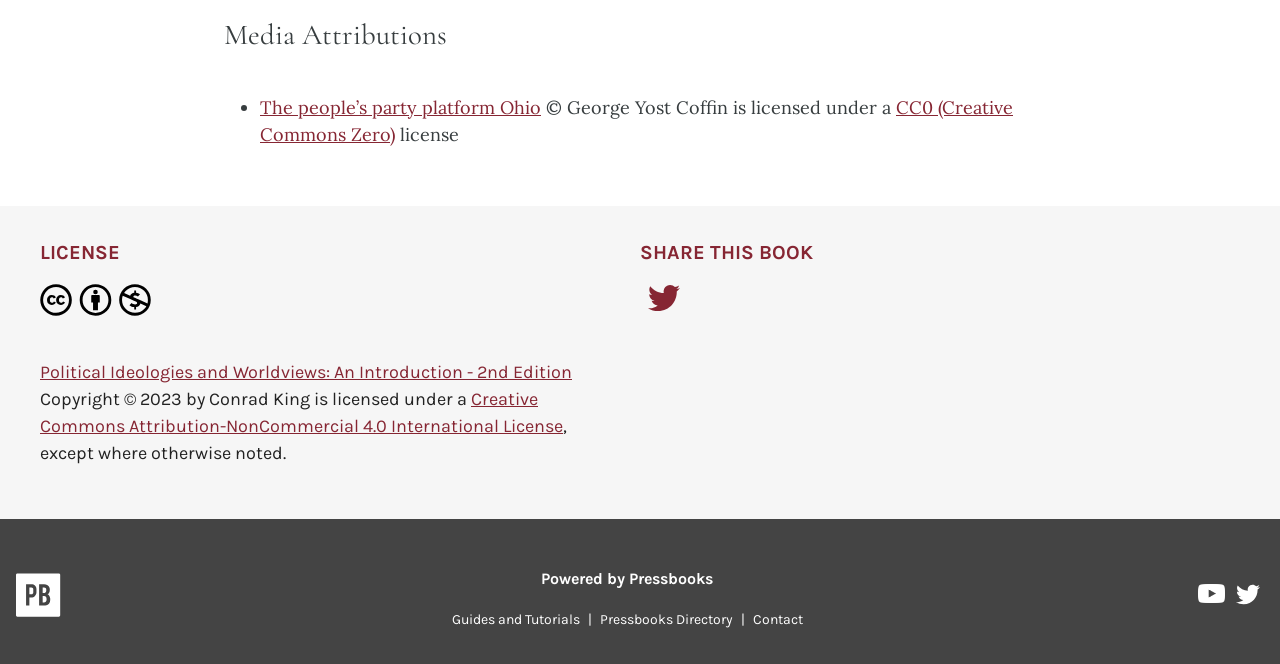Determine the bounding box coordinates for the area that should be clicked to carry out the following instruction: "View more General News".

None